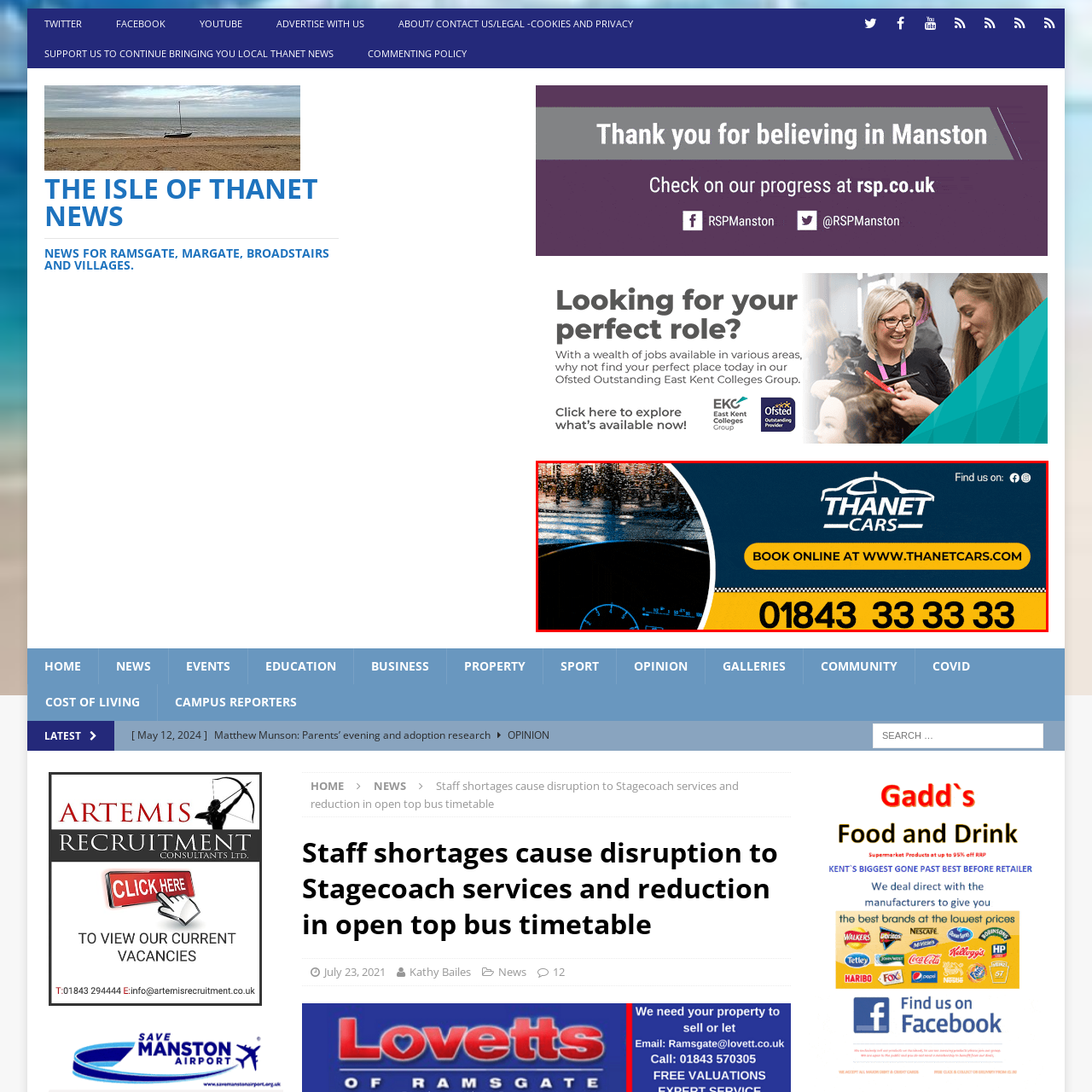Provide a comprehensive description of the image highlighted within the red bounding box.

The image features a promotional banner for Thanet Cars, a local taxi service. Dominating the image is the brand name "THANET CARS" displayed prominently in white lettering against a blue background, alongside a graphic of a taxi cab icon. The banner also highlights the service's contact information, showcasing a phone number, "01843 33 33 33," in a vibrant yellow that ensures visibility. Below the phone number, there is a call to action encouraging potential customers to "BOOK ONLINE AT WWW.THANETCARS.COM," further emphasizing the ease of booking their services. The design includes a subtle texture that mimics a rainy window, reinforcing a theme of transportation. Icons for social media links are located in the top corner, inviting users to connect with Thanet Cars online. Overall, the banner effectively communicates essential information while maintaining an appealing visual presentation.